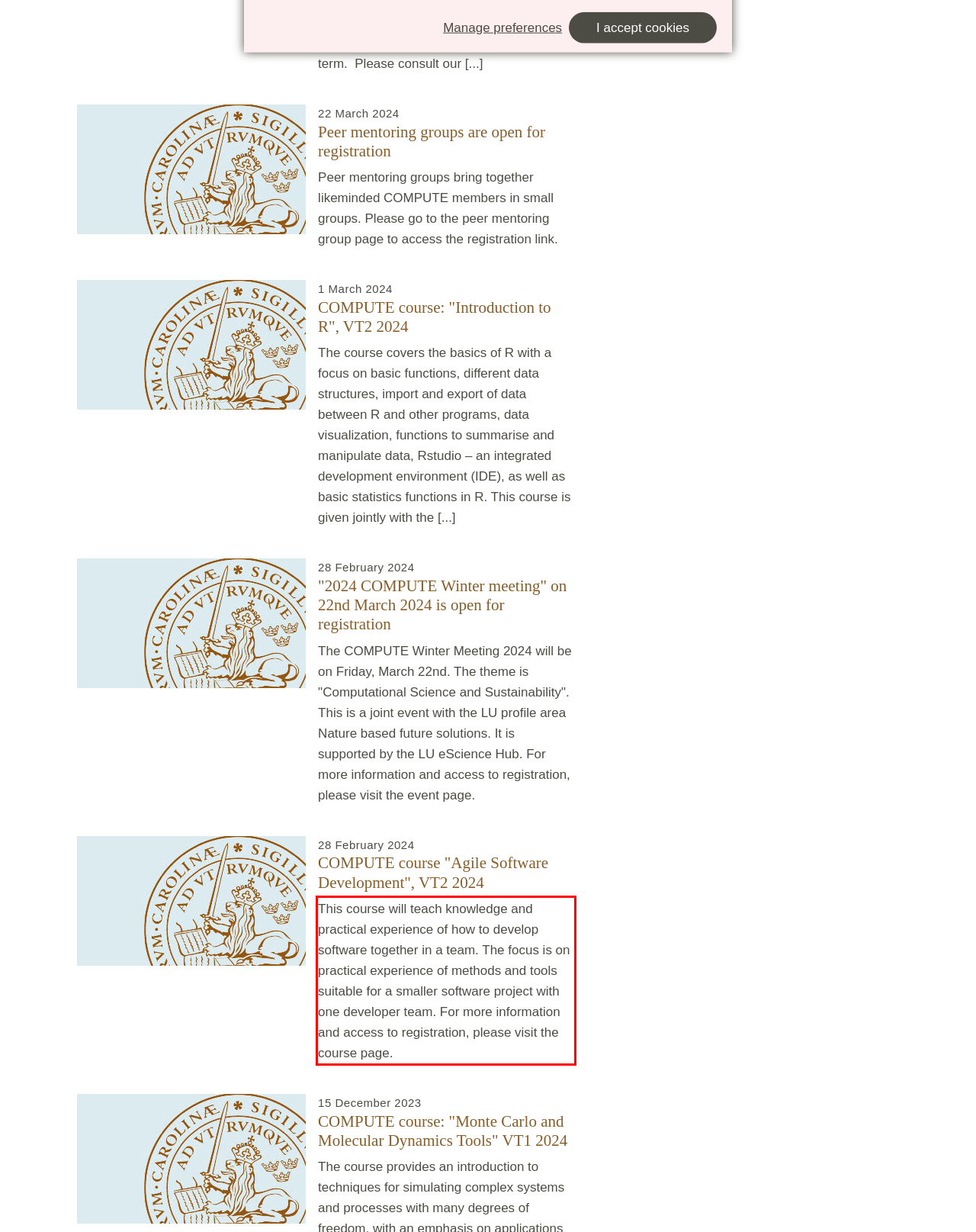Using the provided webpage screenshot, recognize the text content in the area marked by the red bounding box.

This course will teach knowledge and practical experience of how to develop software together in a team. The focus is on practical experience of methods and tools suitable for a smaller software project with one developer team. For more information and access to registration, please visit the course page.